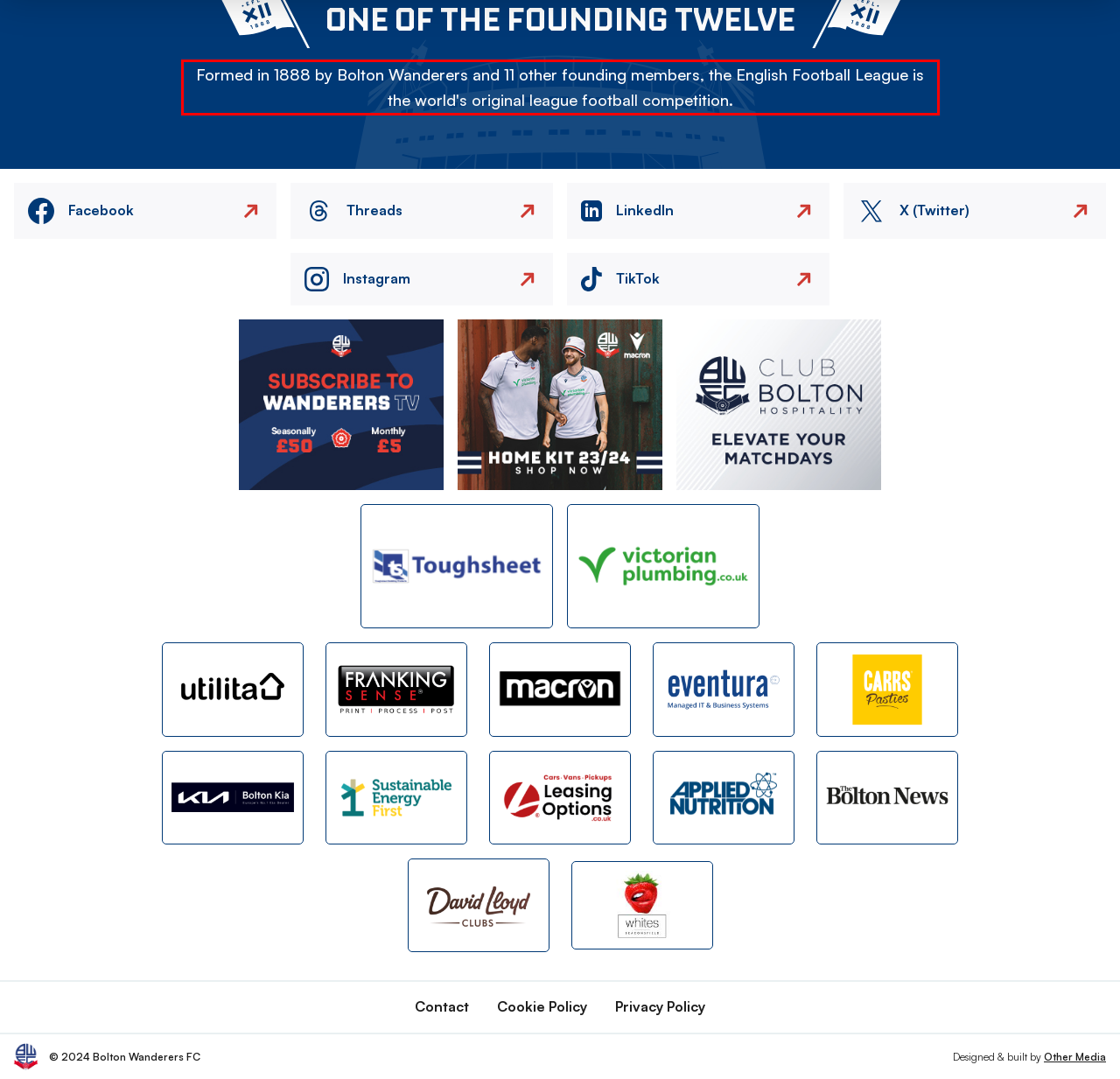You are looking at a screenshot of a webpage with a red rectangle bounding box. Use OCR to identify and extract the text content found inside this red bounding box.

Formed in 1888 by Bolton Wanderers and 11 other founding members, the English Football League is the world's original league football competition.